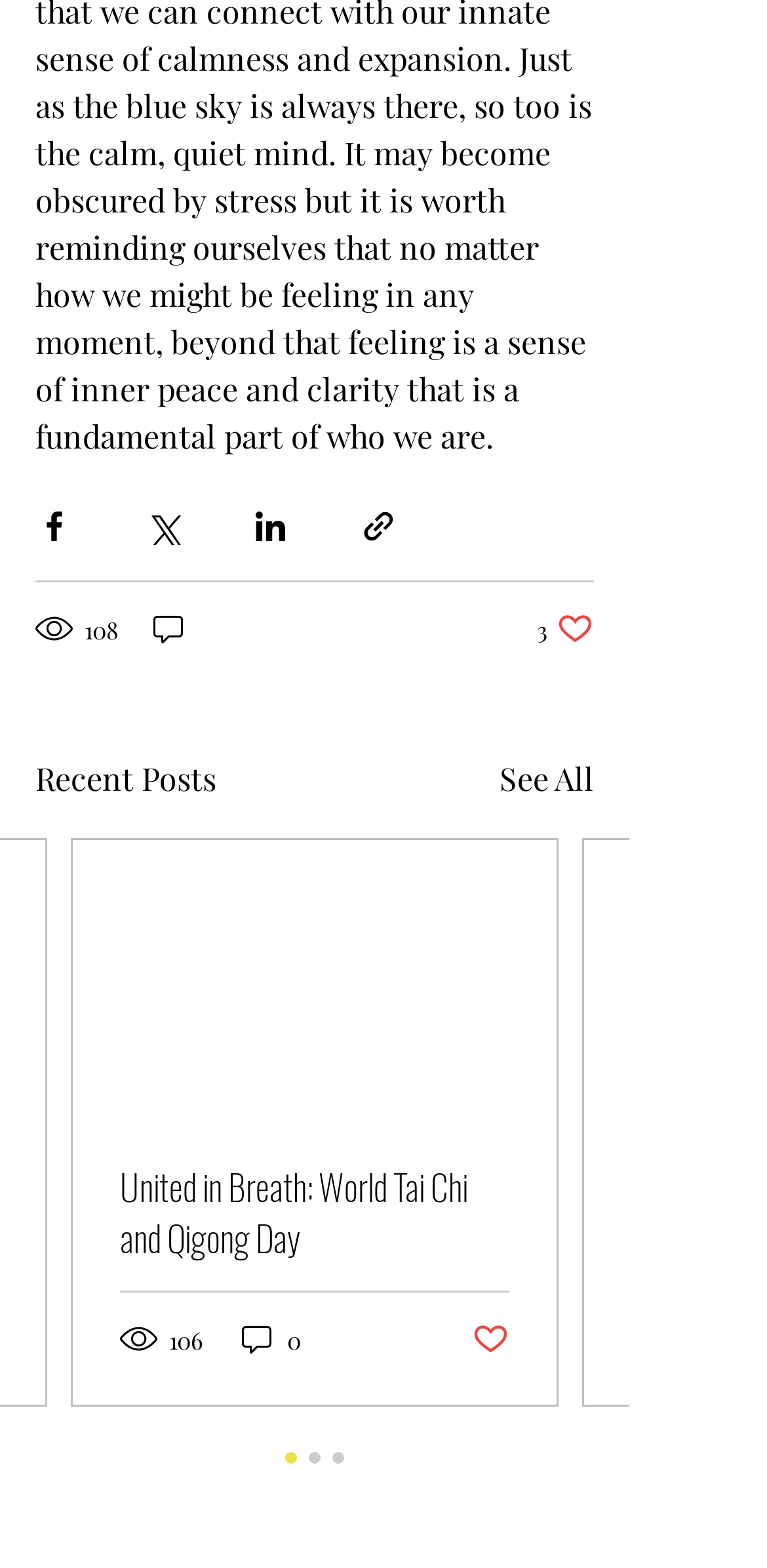Locate the bounding box coordinates of the element's region that should be clicked to carry out the following instruction: "Like the post". The coordinates need to be four float numbers between 0 and 1, i.e., [left, top, right, bottom].

[0.7, 0.389, 0.774, 0.413]